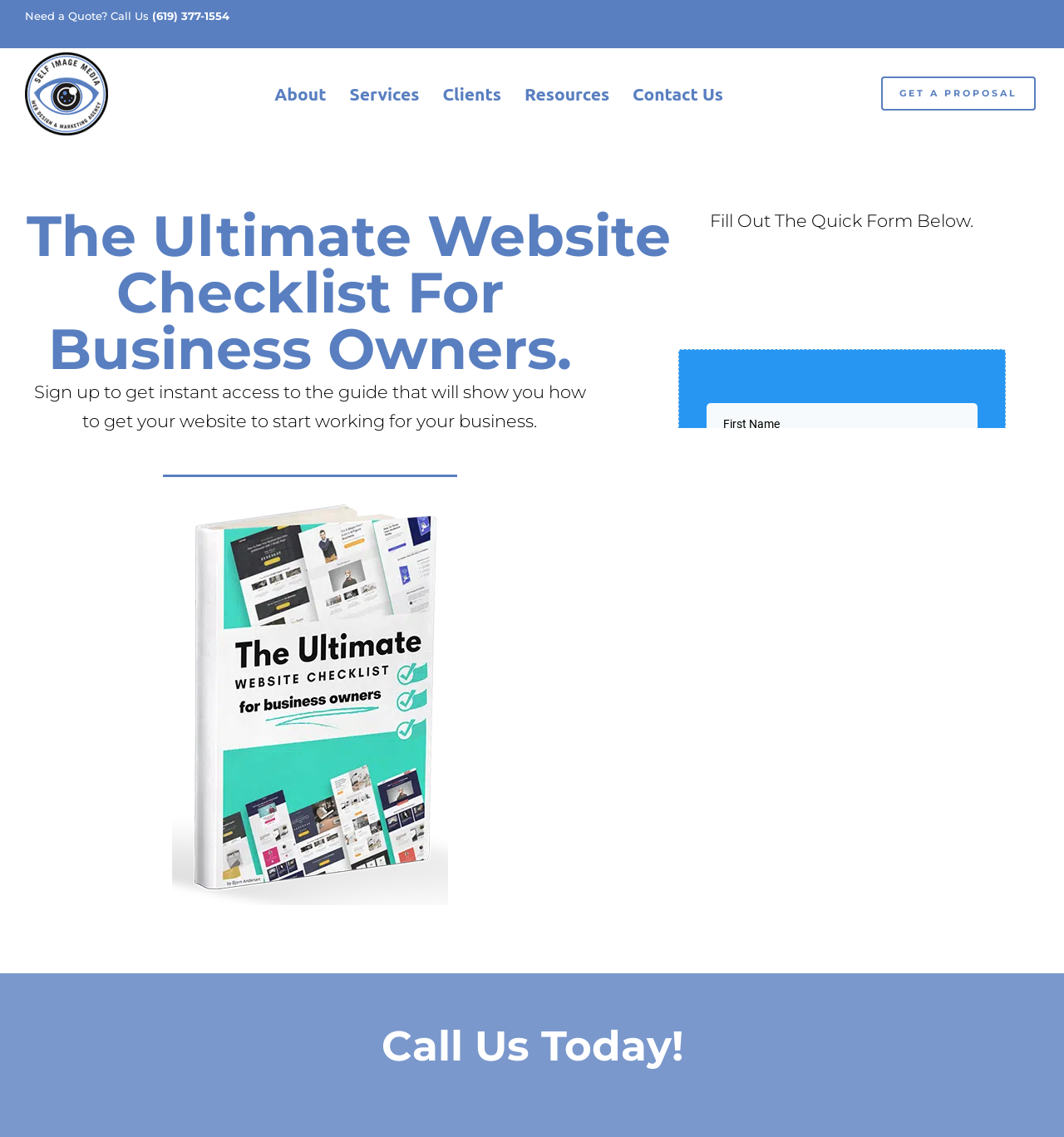Answer in one word or a short phrase: 
What is the company's logo?

selfimage-finallogo